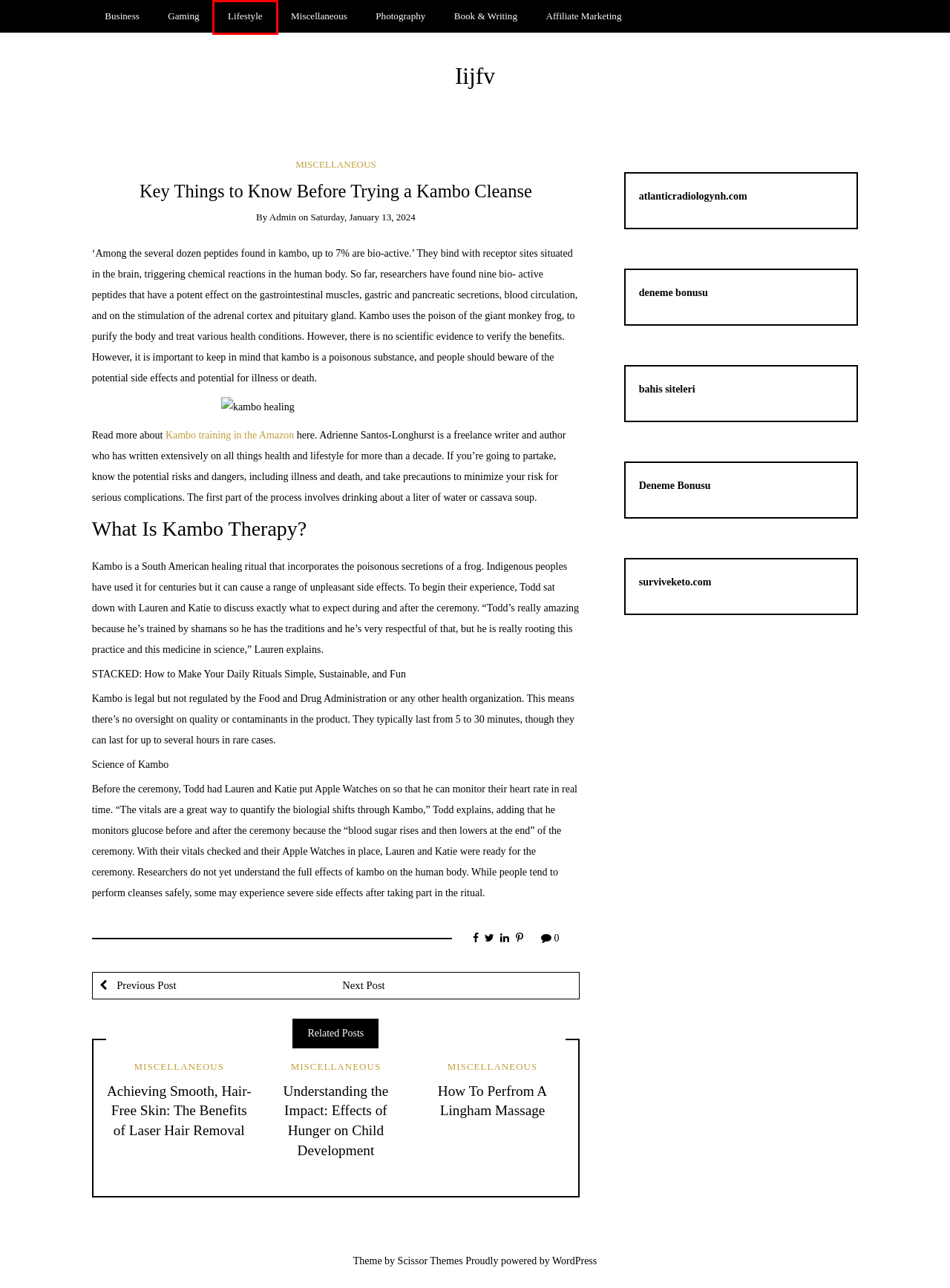You are given a screenshot depicting a webpage with a red bounding box around a UI element. Select the description that best corresponds to the new webpage after clicking the selected element. Here are the choices:
A. Free & Premium WordPress Blog themes 2019 by Scissor Themes
B. Lifestyle – Iijfv
C. “Ultimate Conquest: Mobile Legends Resurgence” – Iijfv
D. Business – Iijfv
E. How to Have a Safe Kambo Experience – Iijfv
F. Affiliate Marketing – Iijfv
G. Miscellaneous – Iijfv
H. Achieving Smooth, Hair-Free Skin: The Benefits of Laser Hair Removal – Iijfv

B